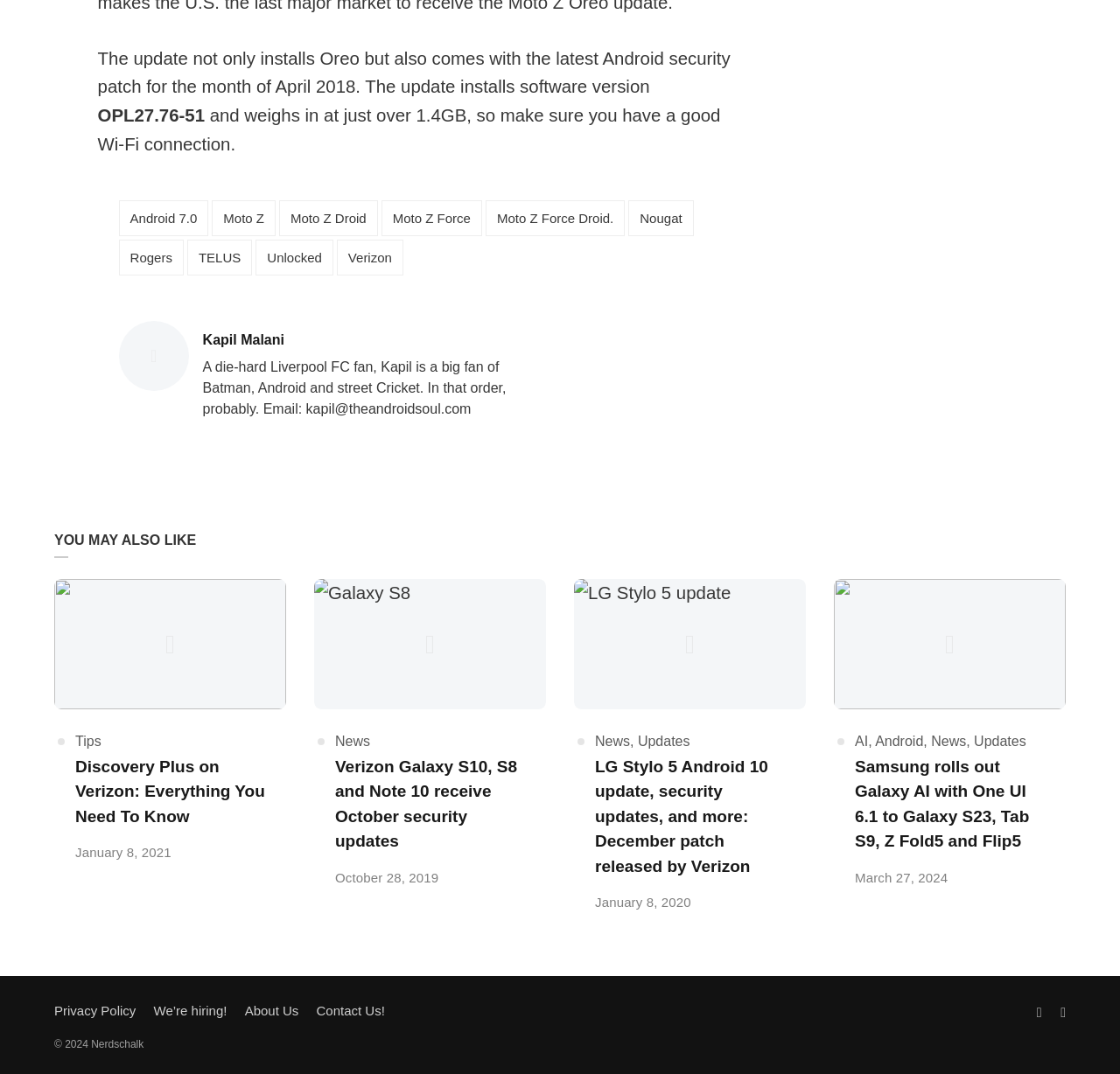Please determine the bounding box coordinates of the area that needs to be clicked to complete this task: 'Read the article about Samsung rolling out Galaxy AI with One UI 6.1'. The coordinates must be four float numbers between 0 and 1, formatted as [left, top, right, bottom].

[0.763, 0.703, 0.933, 0.795]